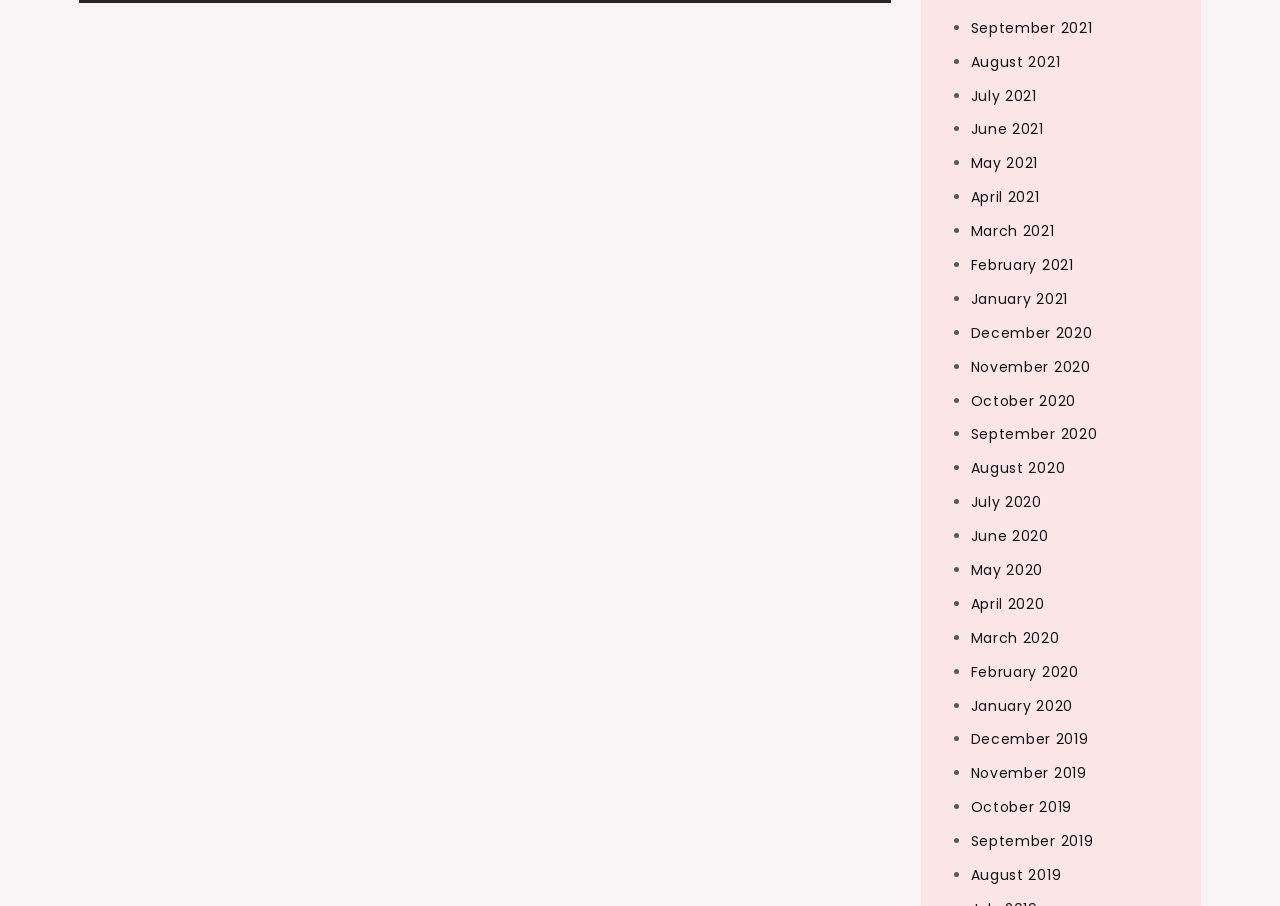Please reply with a single word or brief phrase to the question: 
What is the earliest month listed?

September 2019